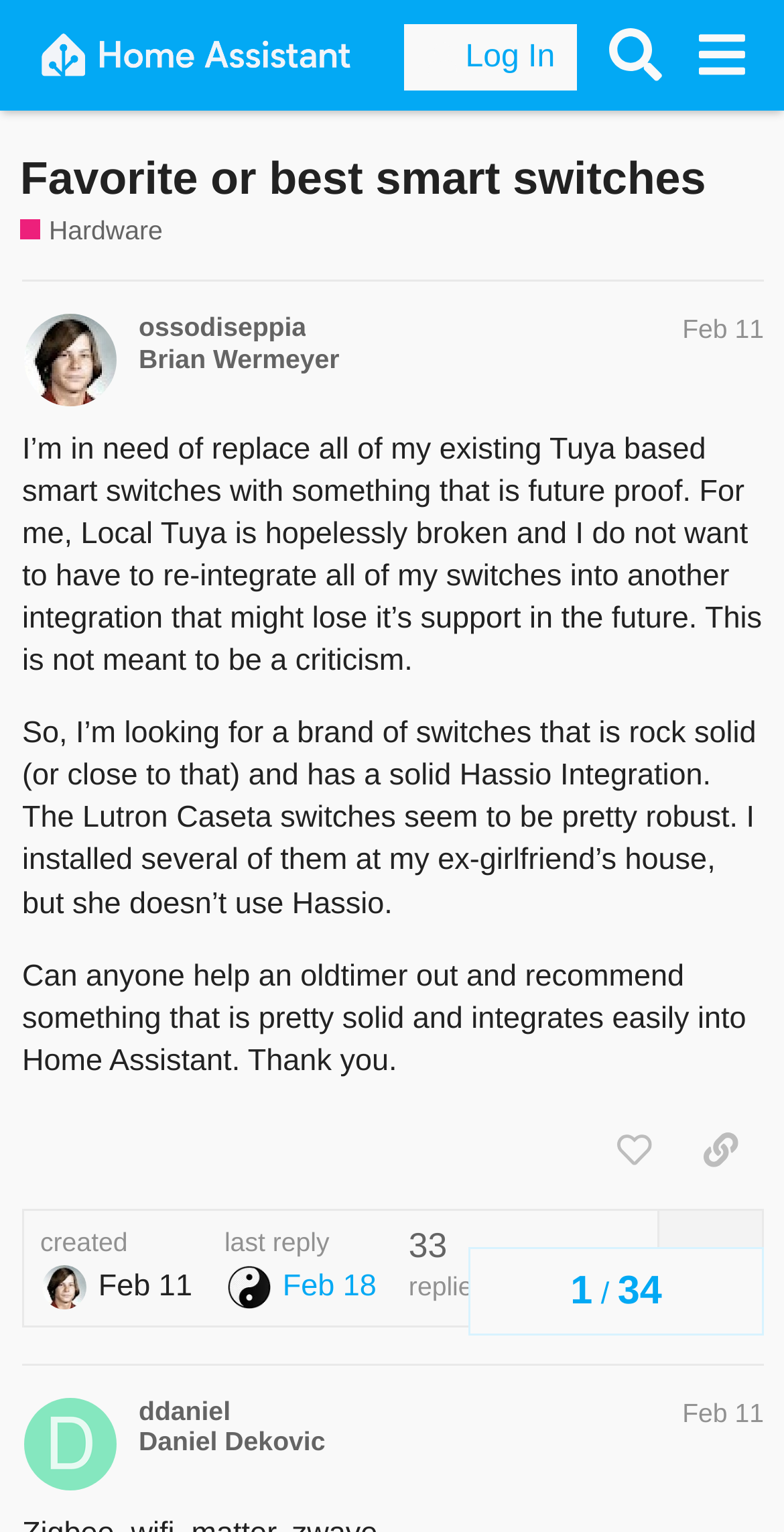Determine the bounding box coordinates for the area that needs to be clicked to fulfill this task: "Like the first post". The coordinates must be given as four float numbers between 0 and 1, i.e., [left, top, right, bottom].

[0.753, 0.725, 0.864, 0.776]